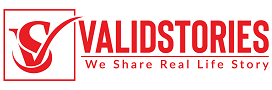Provide a thorough and detailed response to the question by examining the image: 
What does the checkmark icon symbolize?

According to the caption, the checkmark icon accompanying the logo symbolizes authenticity, which is a key aspect of Valid Stories' commitment to sharing genuine narratives and experiences.